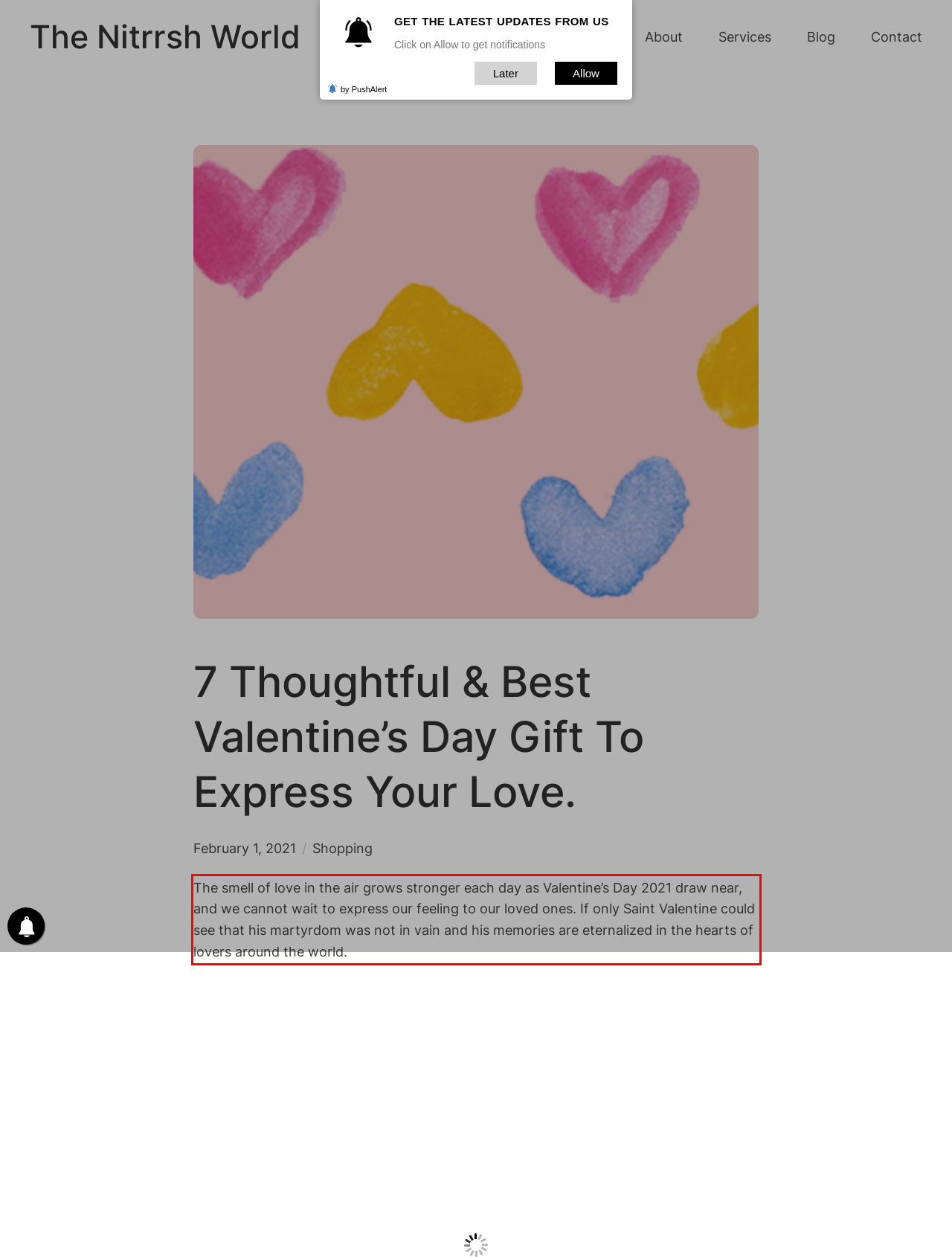Review the webpage screenshot provided, and perform OCR to extract the text from the red bounding box.

The smell of love in the air grows stronger each day as Valentine’s Day 2021 draw near, and we cannot wait to express our feeling to our loved ones. If only Saint Valentine could see that his martyrdom was not in vain and his memories are eternalized in the hearts of lovers around the world.